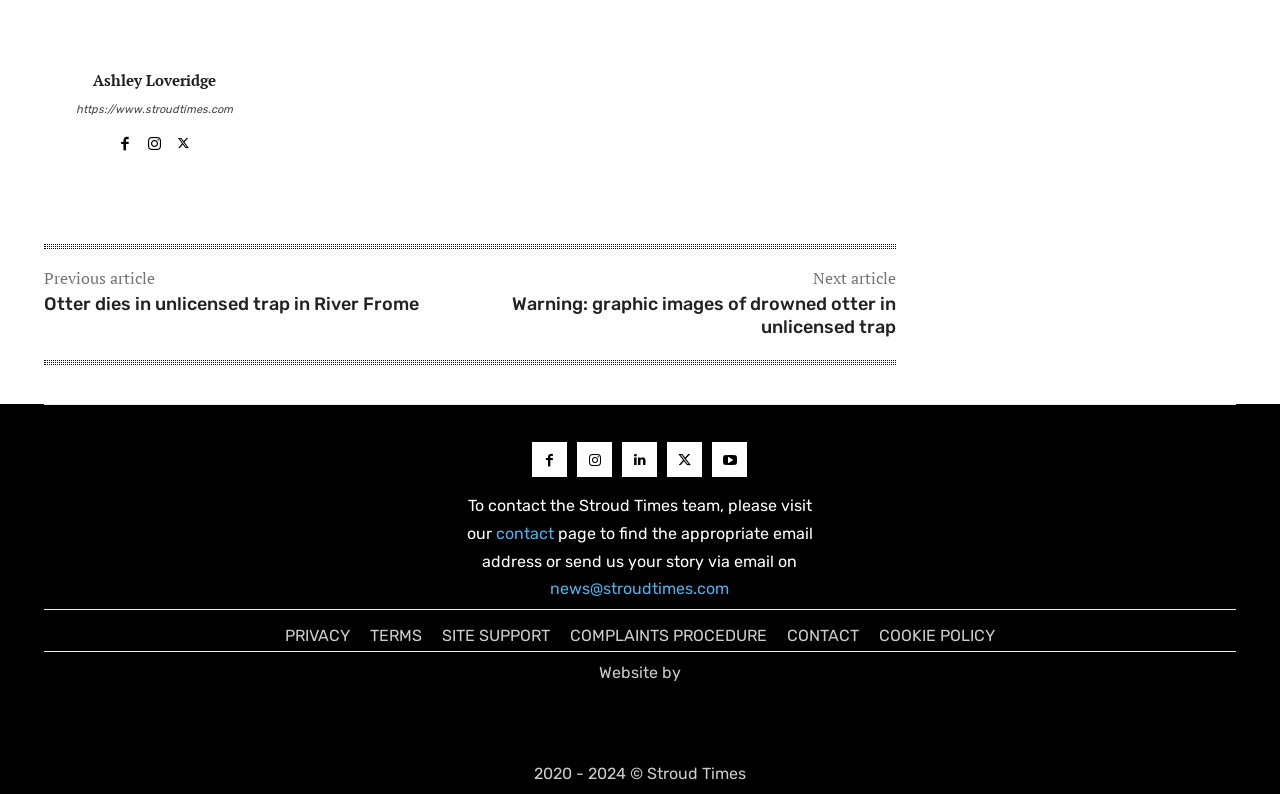What is the name of the news organization?
Respond with a short answer, either a single word or a phrase, based on the image.

Stroud Times